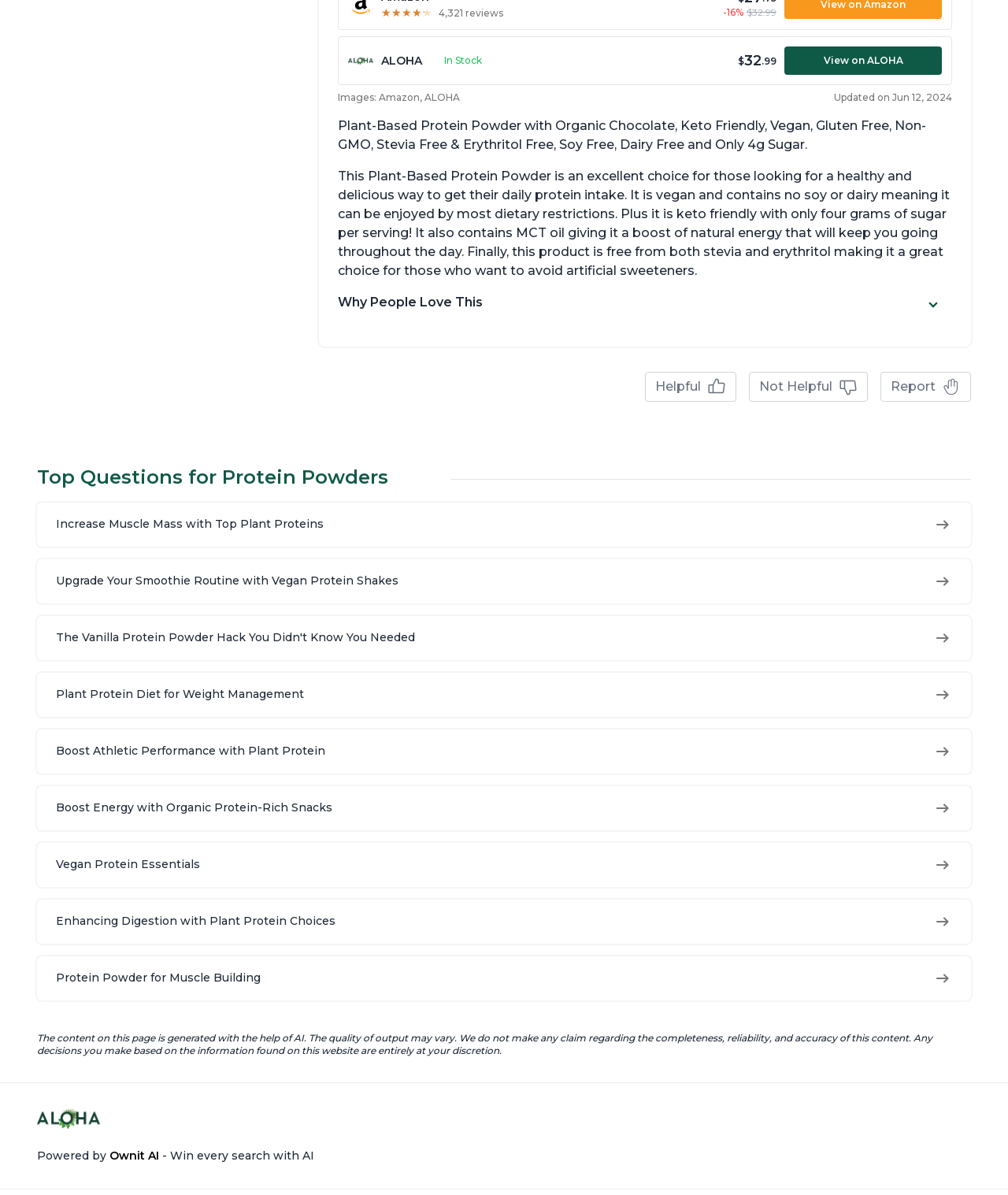Can you specify the bounding box coordinates of the area that needs to be clicked to fulfill the following instruction: "Read Top Questions for Protein Powders"?

[0.037, 0.389, 0.963, 0.41]